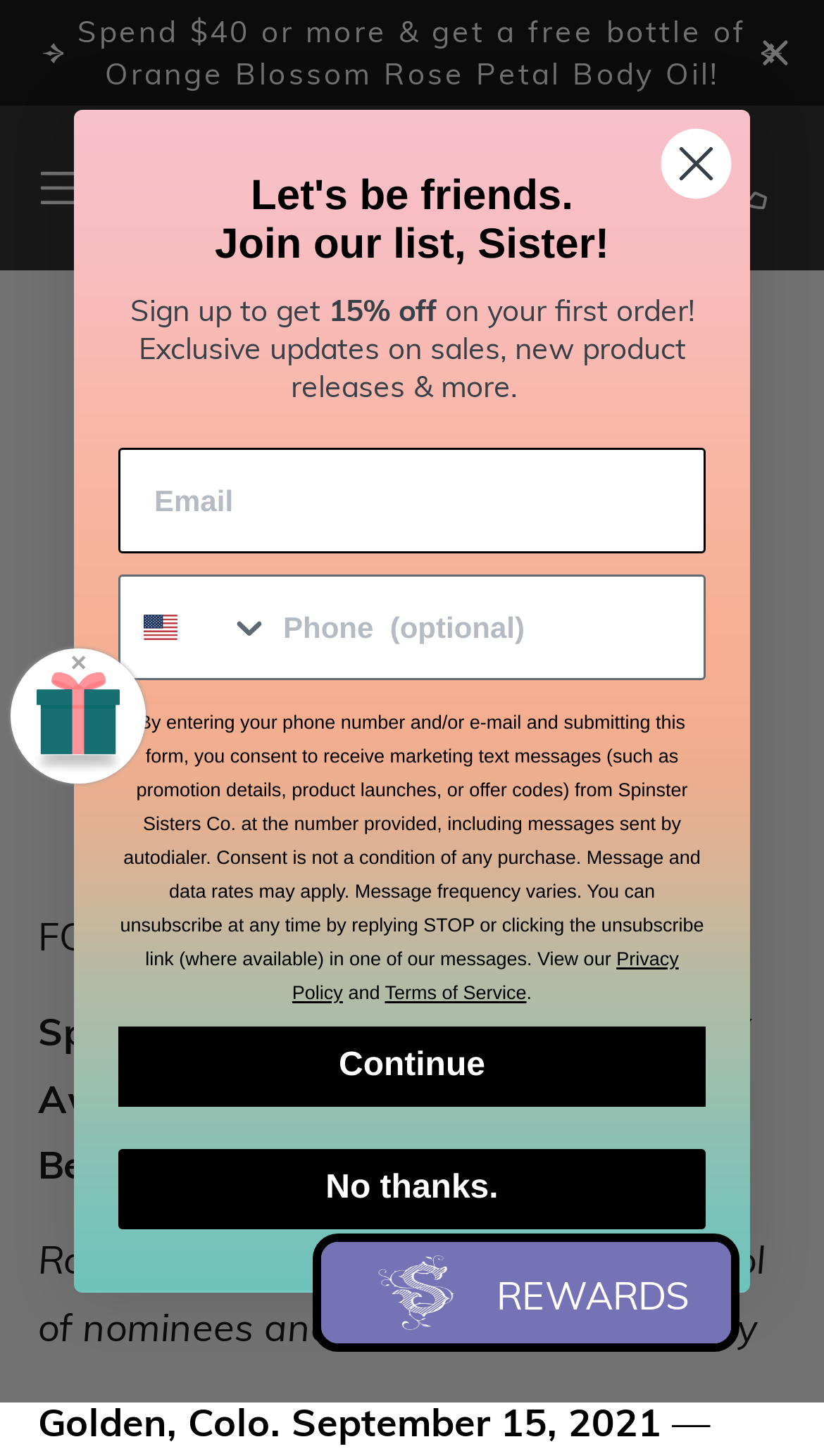Please provide the bounding box coordinates for the element that needs to be clicked to perform the instruction: "Click the 'Spinster Sisters Co.' link". The coordinates must consist of four float numbers between 0 and 1, formatted as [left, top, right, bottom].

[0.372, 0.073, 0.628, 0.185]